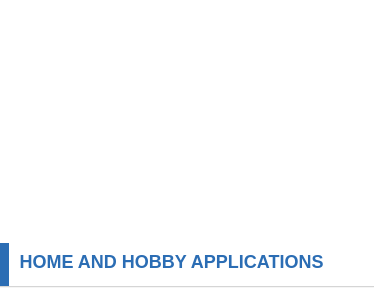Utilize the details in the image to give a detailed response to the question: What is the tone of the interface?

The tone of the interface is user-friendly as the layout suggests an inviting and engaging design, which is likely to make individuals interested in enhancing their living spaces or pursuing hobbyist woodworking feel comfortable and encouraged to explore the available resources.